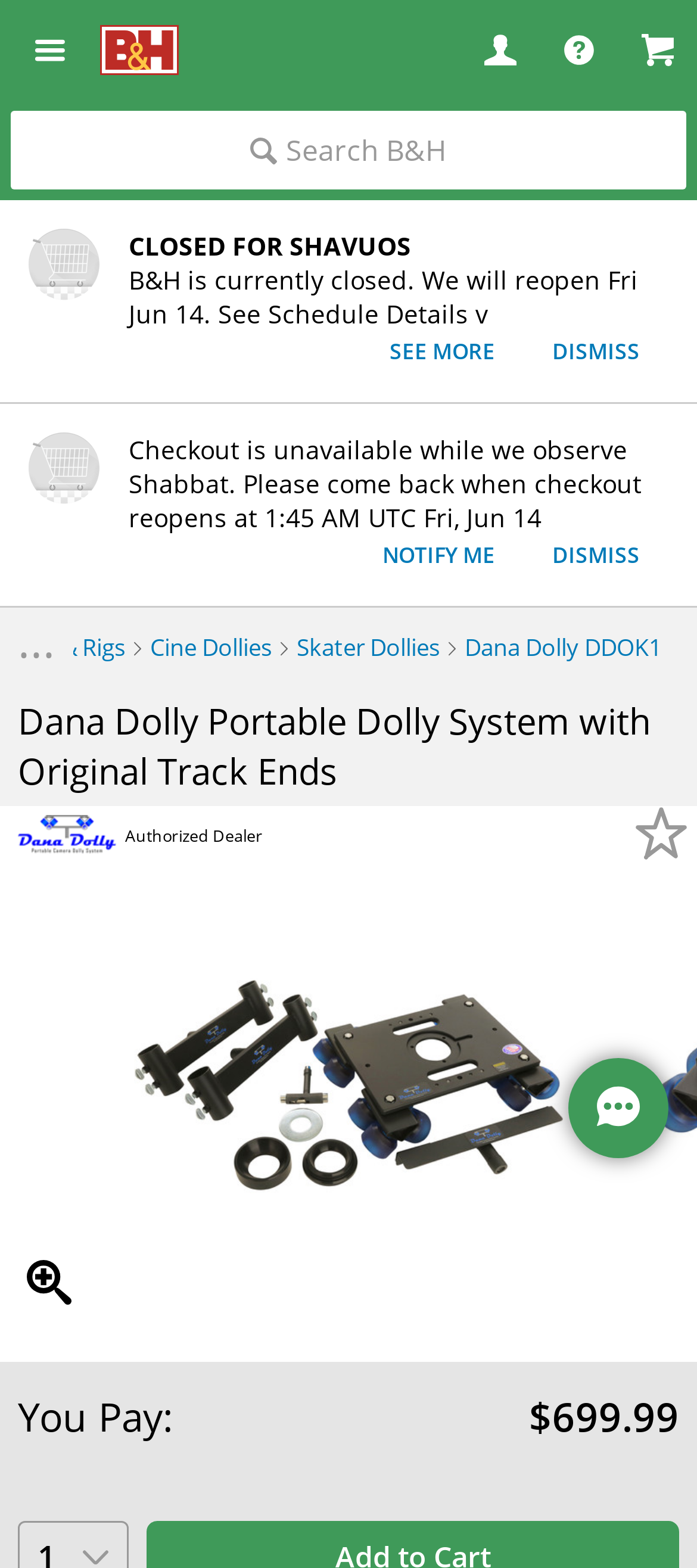Give a full account of the webpage's elements and their arrangement.

The webpage appears to be a product page for the "Dana Dolly Portable Dolly System with Original Track Ends" on the B&H Photo Video Pro Audio website. 

At the top of the page, there is a header section that contains the B&H Photo Video Pro Audio logo, a search bar, and several navigation links, including a shopping cart icon. 

Below the header, there is a prominent notice stating that the store is currently closed for Shavuos and will reopen on Friday, June 14. This notice is accompanied by two buttons, "SEE MORE" and "DISMISS". 

Further down the page, there is a section that displays the product name, "Dana Dolly Portable Dolly System with Original Track Ends", in a large font. Below this, there are several links to related products, including "Cine Dollies", "Skater Dollies", and "Dana Dolly DDOK1", each accompanied by a small icon. 

On the right side of the page, there is a section that displays the product's price, "$699.99", along with a label "You Pay:". 

The page also contains several buttons and links, including a "NOTIFY ME" button, a "DISMISS" button, and a link to the product's details. There are also several images scattered throughout the page, including icons, logos, and product images.